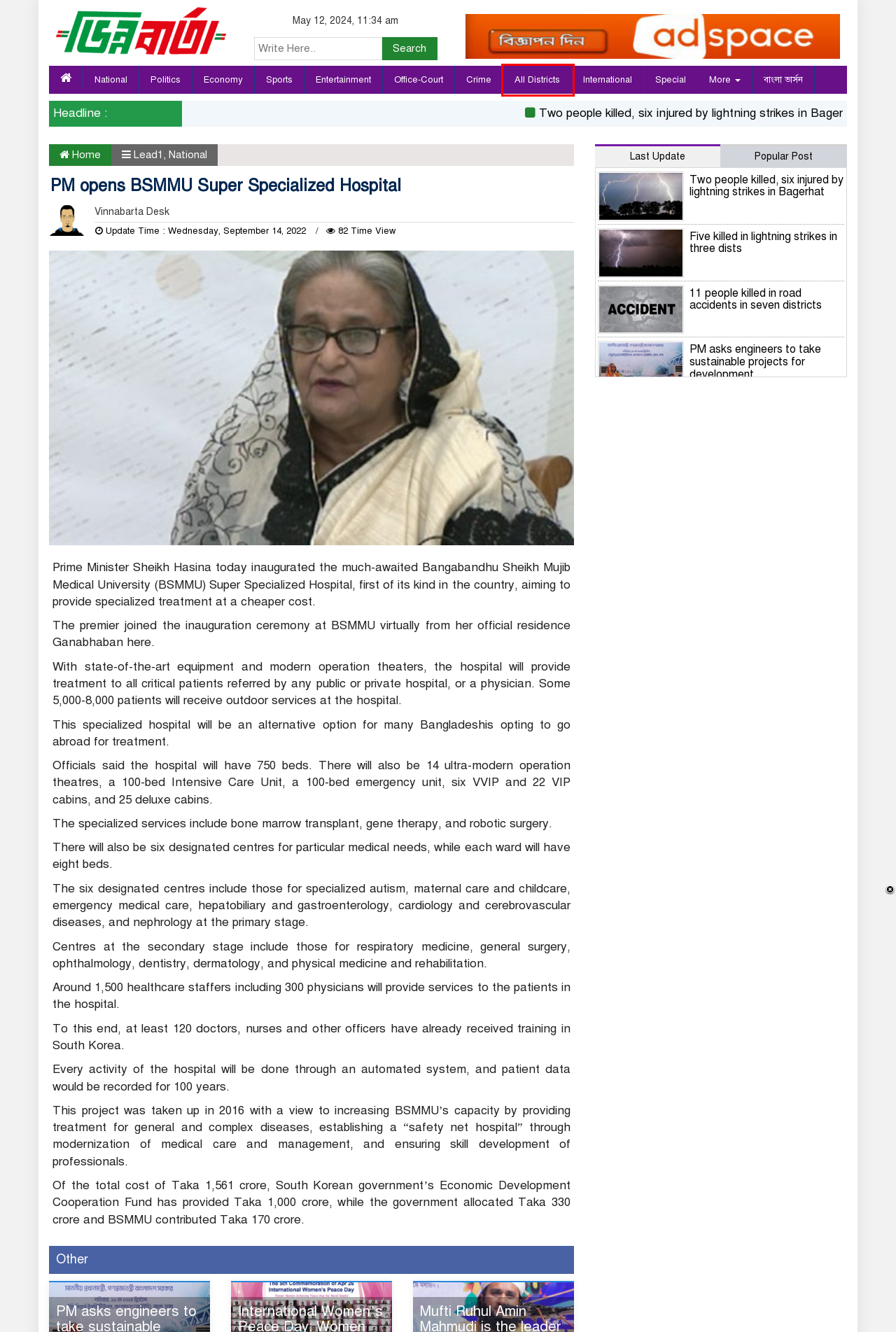Given a screenshot of a webpage with a red bounding box, please pick the webpage description that best fits the new webpage after clicking the element inside the bounding box. Here are the candidates:
A. Govt fails to control price hike during Ramadan: LDA - EN-vinnabarta
B. BRTA rejects TIB report on corruption in transport sector - EN-vinnabarta
C. Crime Archives - EN-vinnabarta
D. Economy Archives - EN-vinnabarta
E. Amman, Deen Islam partially responsible for Abontika’s suicide: DMP - EN-vinnabarta
F. All districts Archives - EN-vinnabarta
G. National Archives - EN-vinnabarta
H. President, PM pay homage to Sheikh Mujib at Tungipara - EN-vinnabarta

F